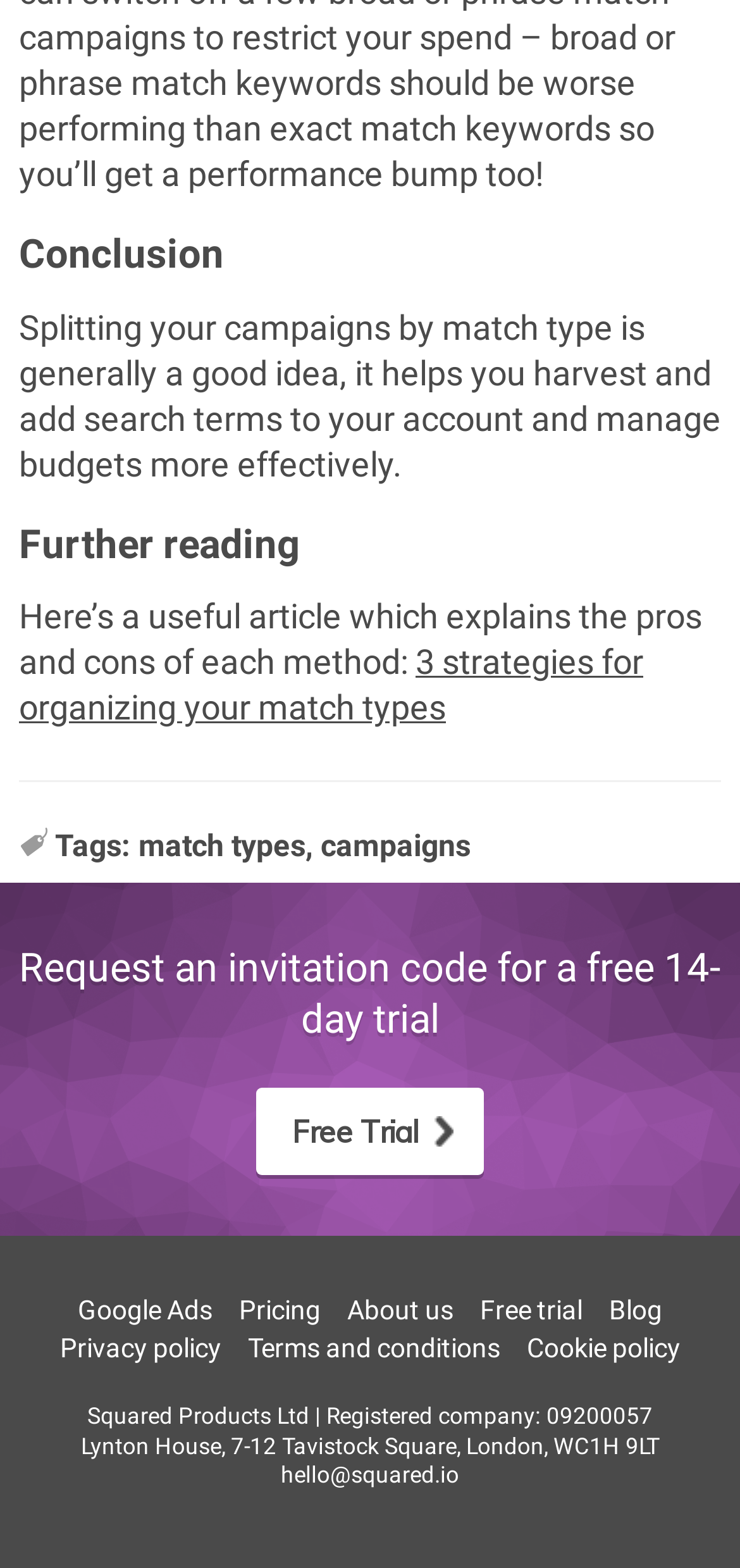Look at the image and give a detailed response to the following question: What is the link to the article about organizing match types?

The link to the article about organizing match types can be found in the link element '3 strategies for organizing your match types' which is located below the heading 'Further reading'.